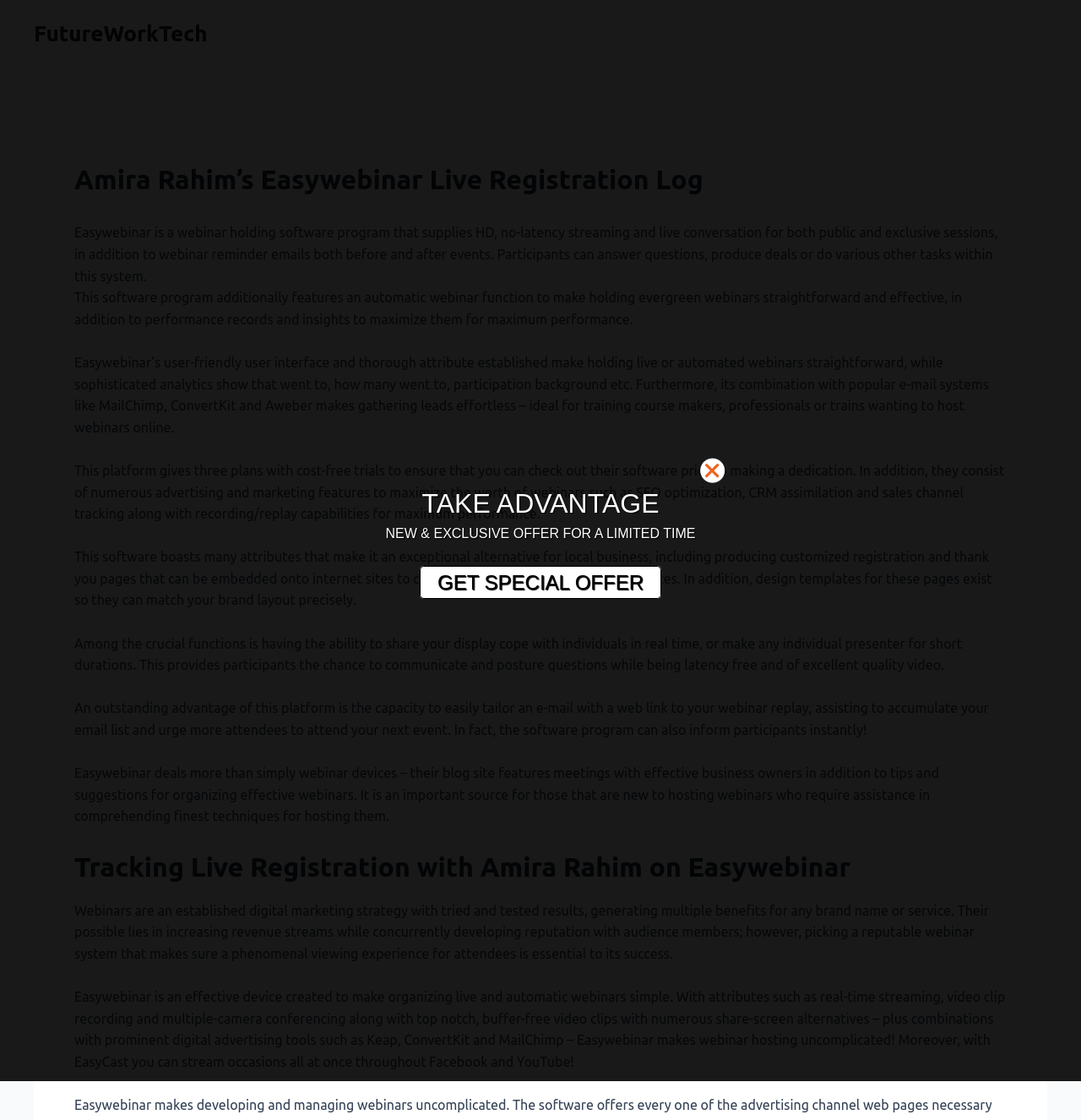What is the purpose of Easywebinar's blog? Based on the image, give a response in one word or a short phrase.

Provide tips and suggestions